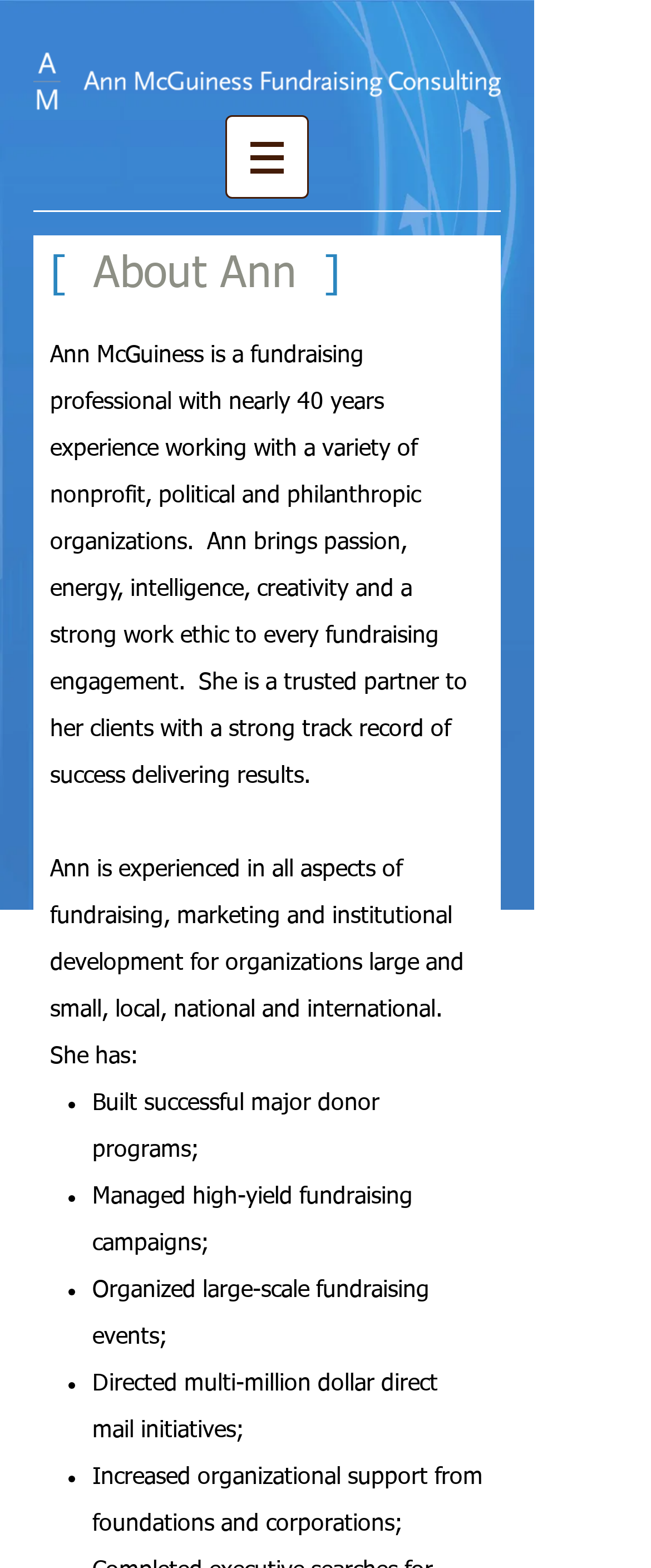What are some of Ann's fundraising skills?
Based on the visual details in the image, please answer the question thoroughly.

The webpage lists some of Ann's fundraising skills, including building successful major donor programs, managing high-yield fundraising campaigns, and organizing large-scale fundraising events.